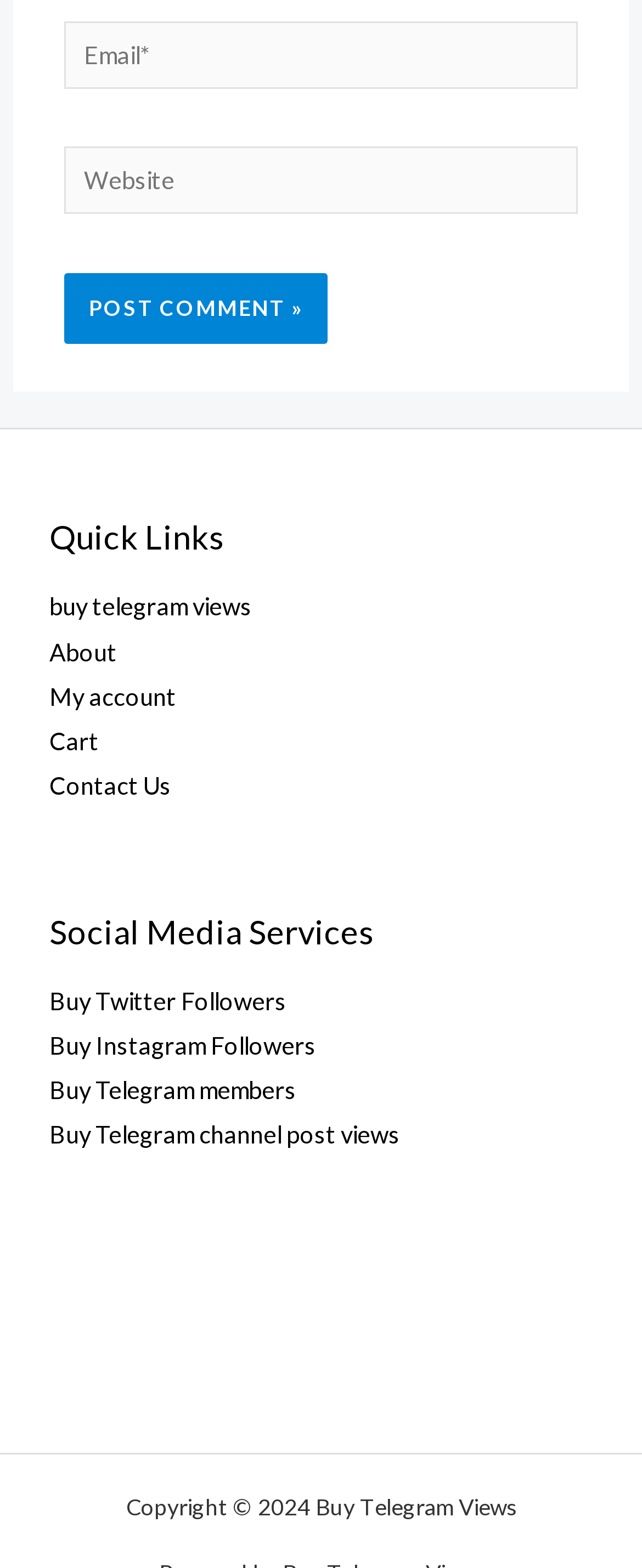Please provide a comprehensive answer to the question based on the screenshot: What type of services are offered in the 'Social Media Services' section?

The 'Social Media Services' section contains links to buy followers or views on various social media platforms, including Twitter, Instagram, and Telegram, suggesting that the website offers services to increase one's online presence.